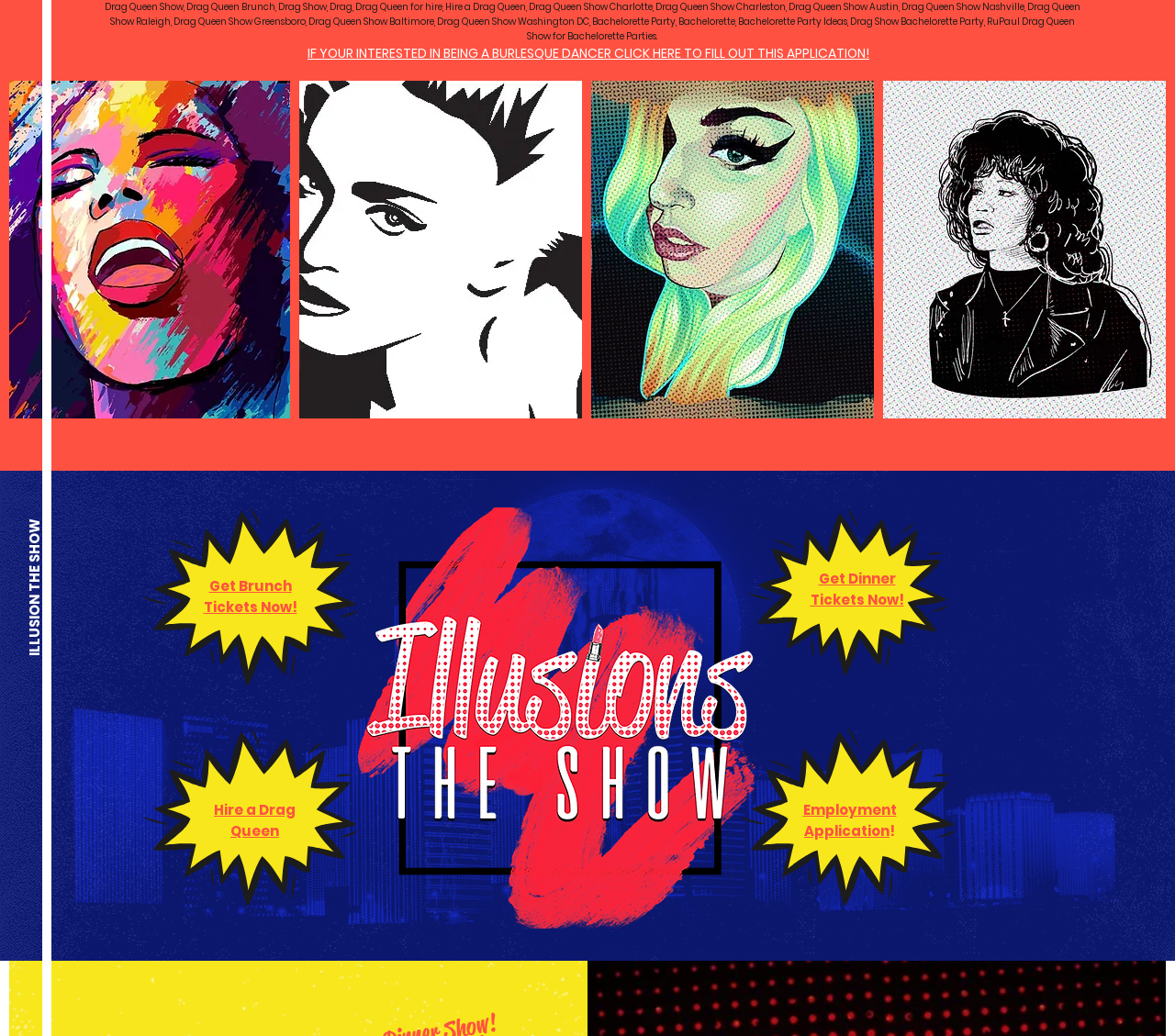Respond to the question below with a concise word or phrase:
Is there an image on the webpage?

Yes